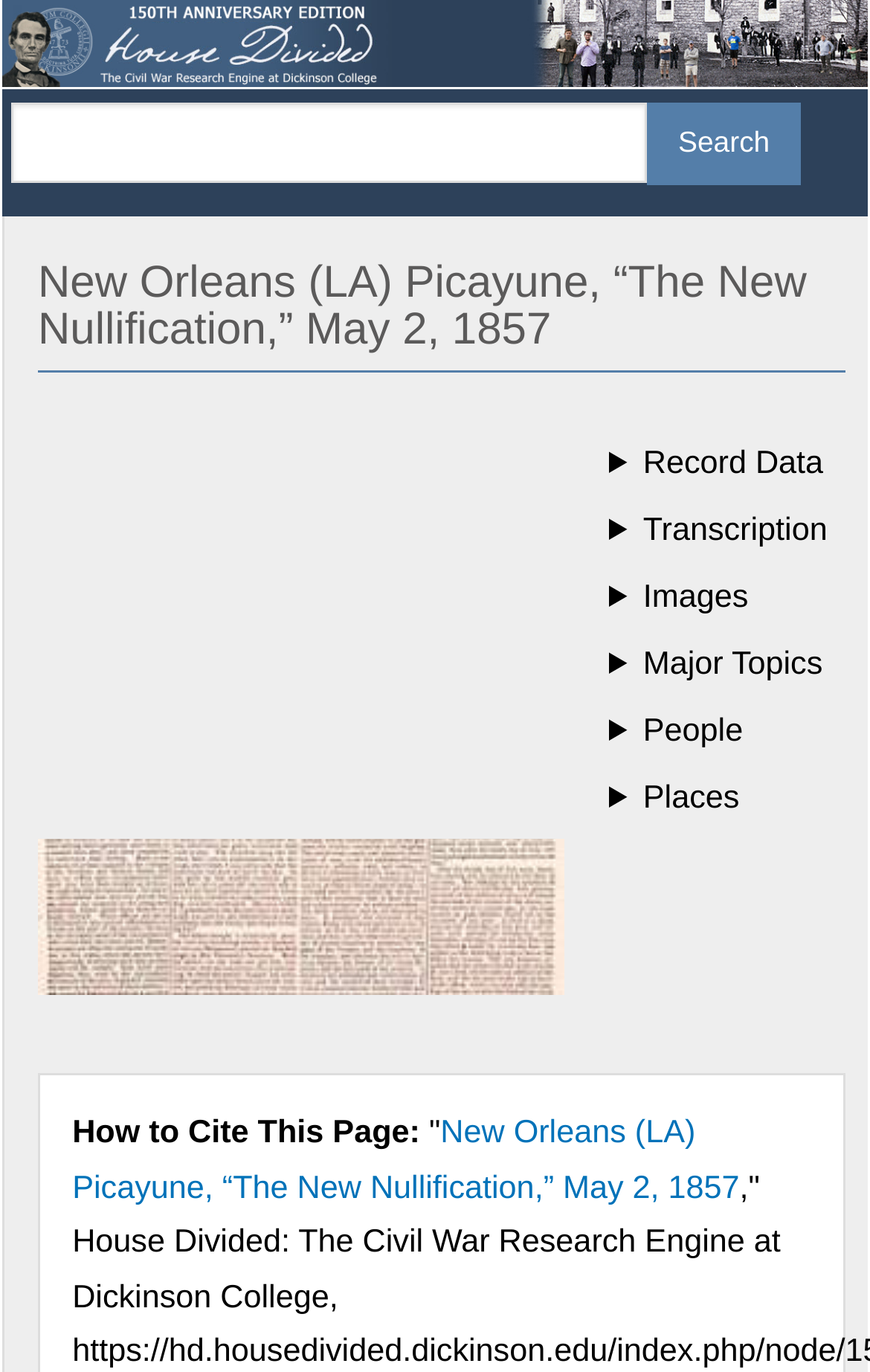What type of content is available on this webpage?
Please provide a detailed and comprehensive answer to the question.

I determined the type of content by looking at the structure of the webpage, which includes a heading, an article section, and buttons for editing and transcribing the content, suggesting that it is a newspaper article.